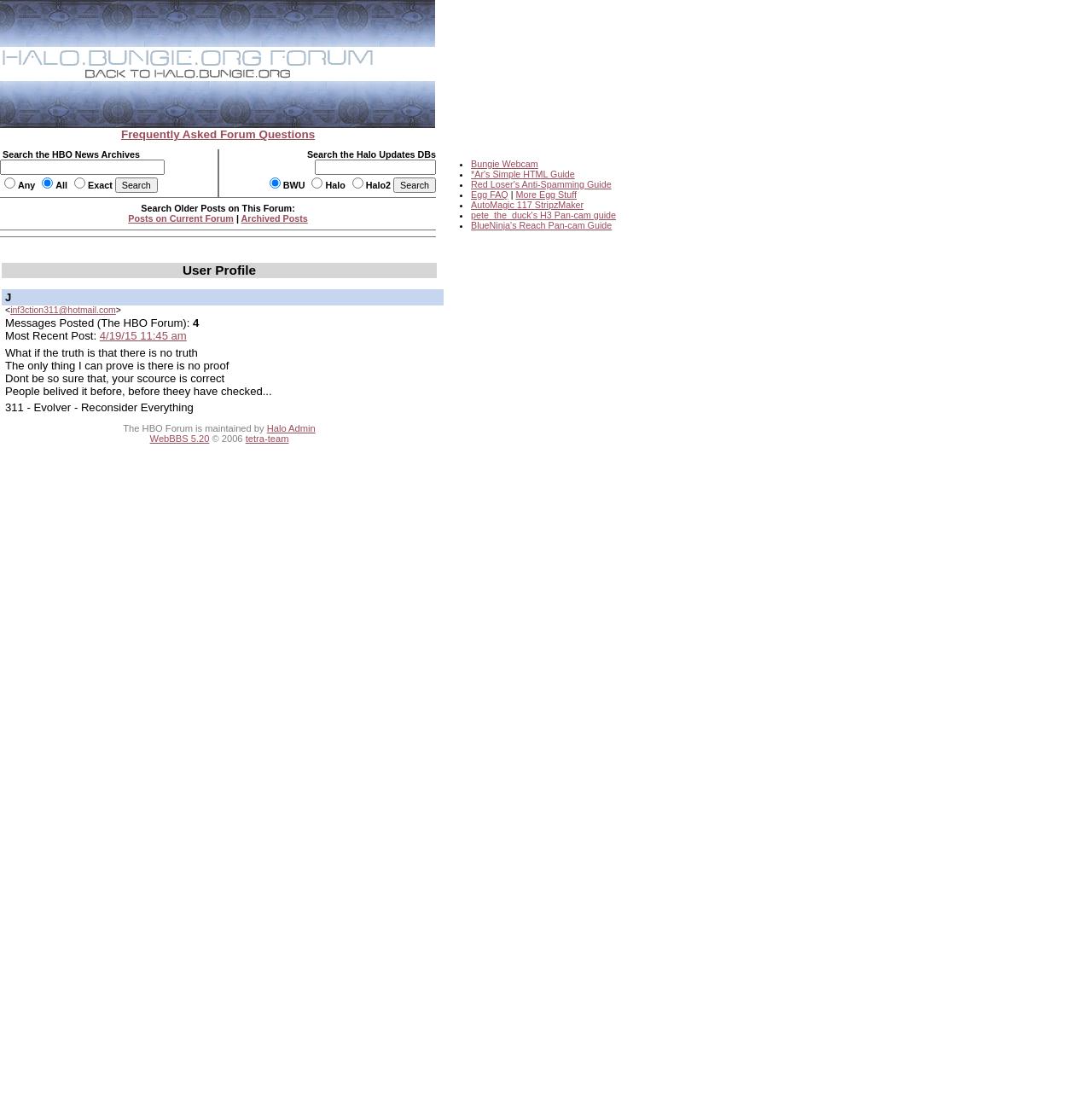Explain the webpage in detail, including its primary components.

The webpage is a user profile page, with a focus on Halo-related content. At the top, there is a table with three rows, each containing an image and some text. The first row has a "glyphstrip" image, the second row has an image with the text "Halo.bungie.org", and the third row has another "glyphstrip" image.

Below the table, there is a section with a heading "Frequently Asked Forum Questions" and a link to the same. Next to it, there is an empty cell.

The following section has a search function with a text box, three radio buttons, and a search button. The radio buttons are labeled "Any", "All", and "Exact". Below this, there is another search function with a text box, three radio buttons, and a search button. The radio buttons are labeled "BWU", "Halo", and "Halo2".

To the right of the search functions, there is a list of links, each preceded by a bullet point. The links are to various Halo-related guides and resources, including a Bungie webcam, an HTML guide, and several pan-cam guides.

Further down the page, there is a section with a heading "Search Older Posts on This Forum" and two links: "Posts on Current Forum" and "Archived Posts".

The rest of the page is empty, with several blank table cells.

At the very bottom of the page, there is a heading "User Profile" and a static text "J" followed by a less-than symbol "<".